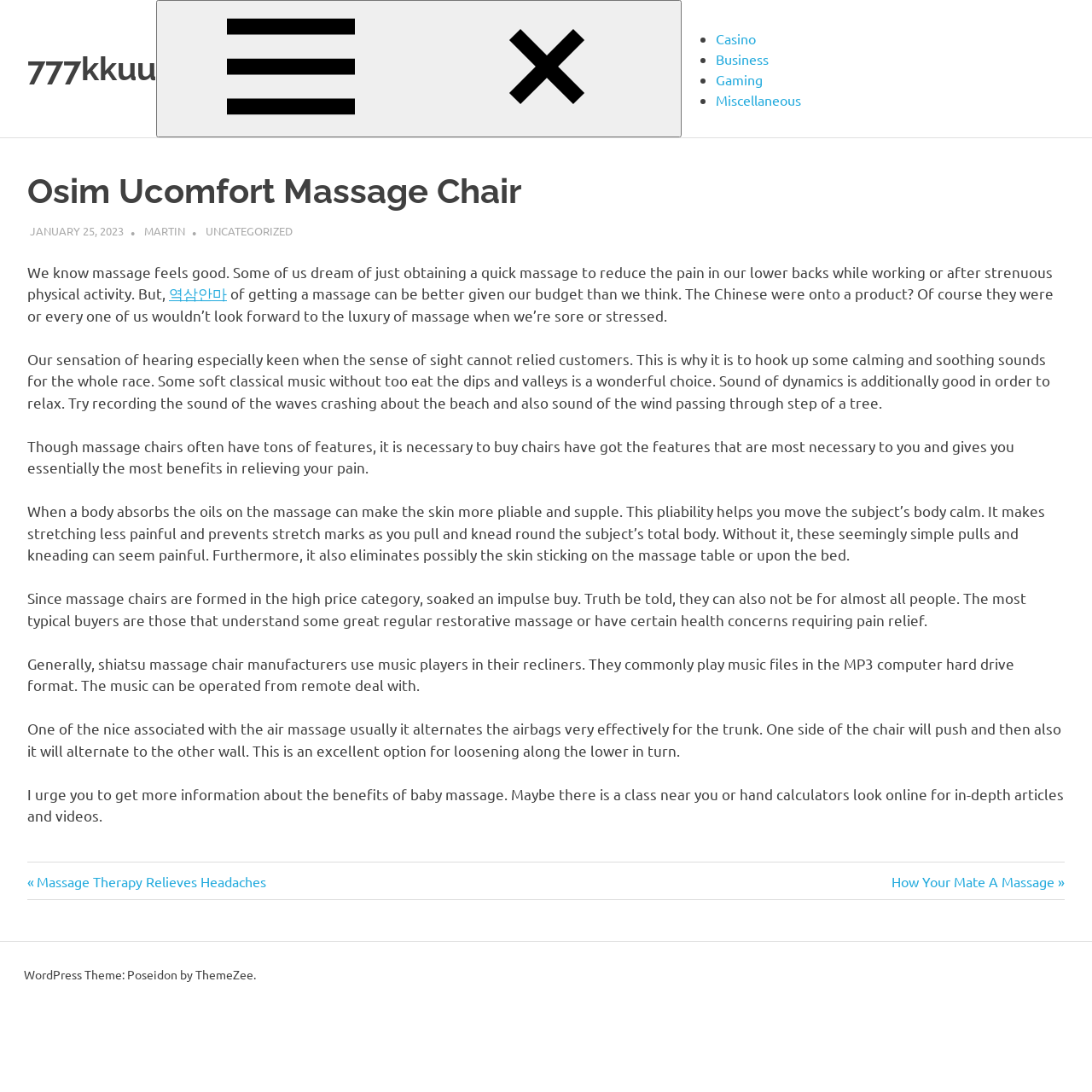Locate the bounding box coordinates of the element that should be clicked to execute the following instruction: "Check the 'Next Post'".

[0.816, 0.799, 0.975, 0.815]